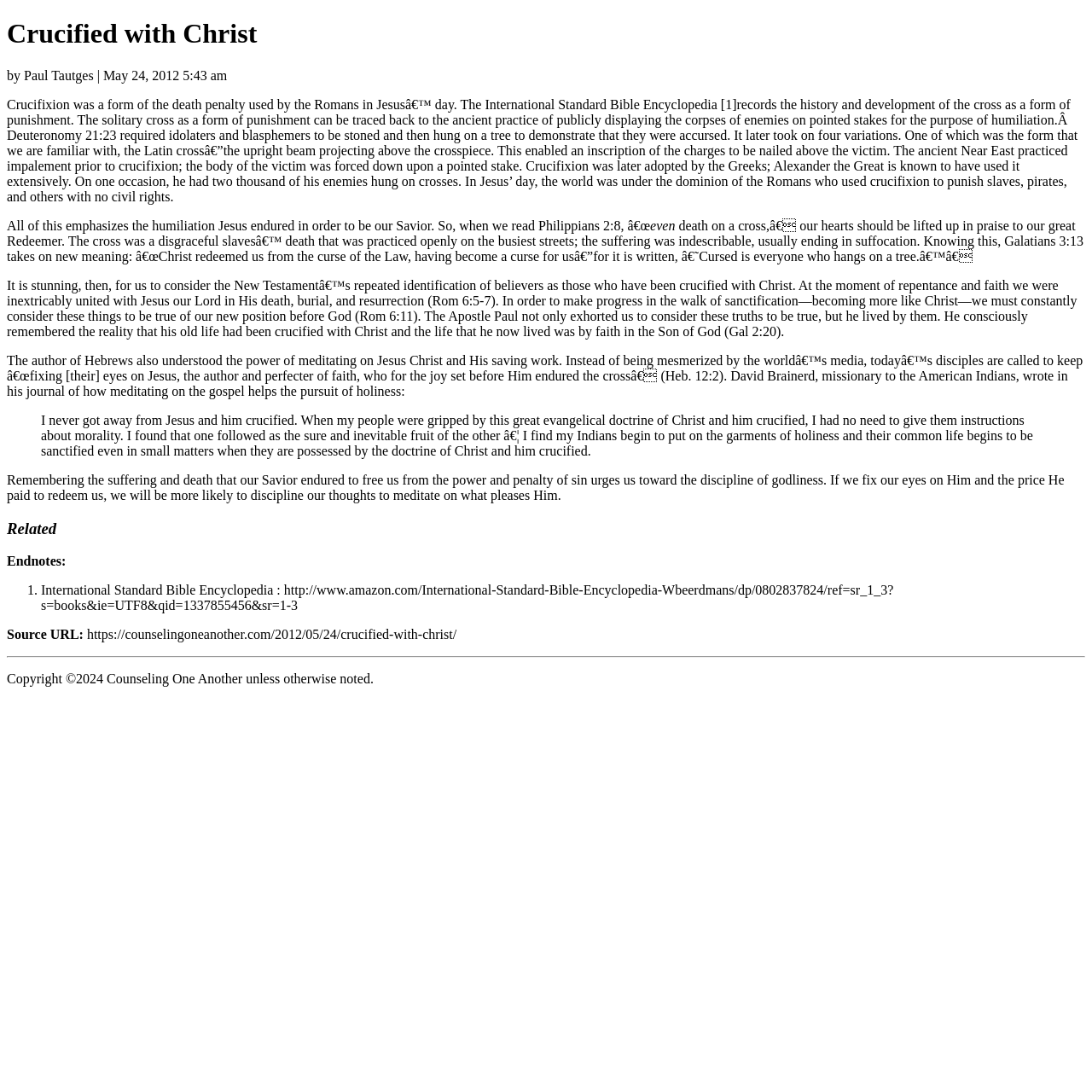Provide a brief response to the question using a single word or phrase: 
Who is the author of the article?

Paul Tautges